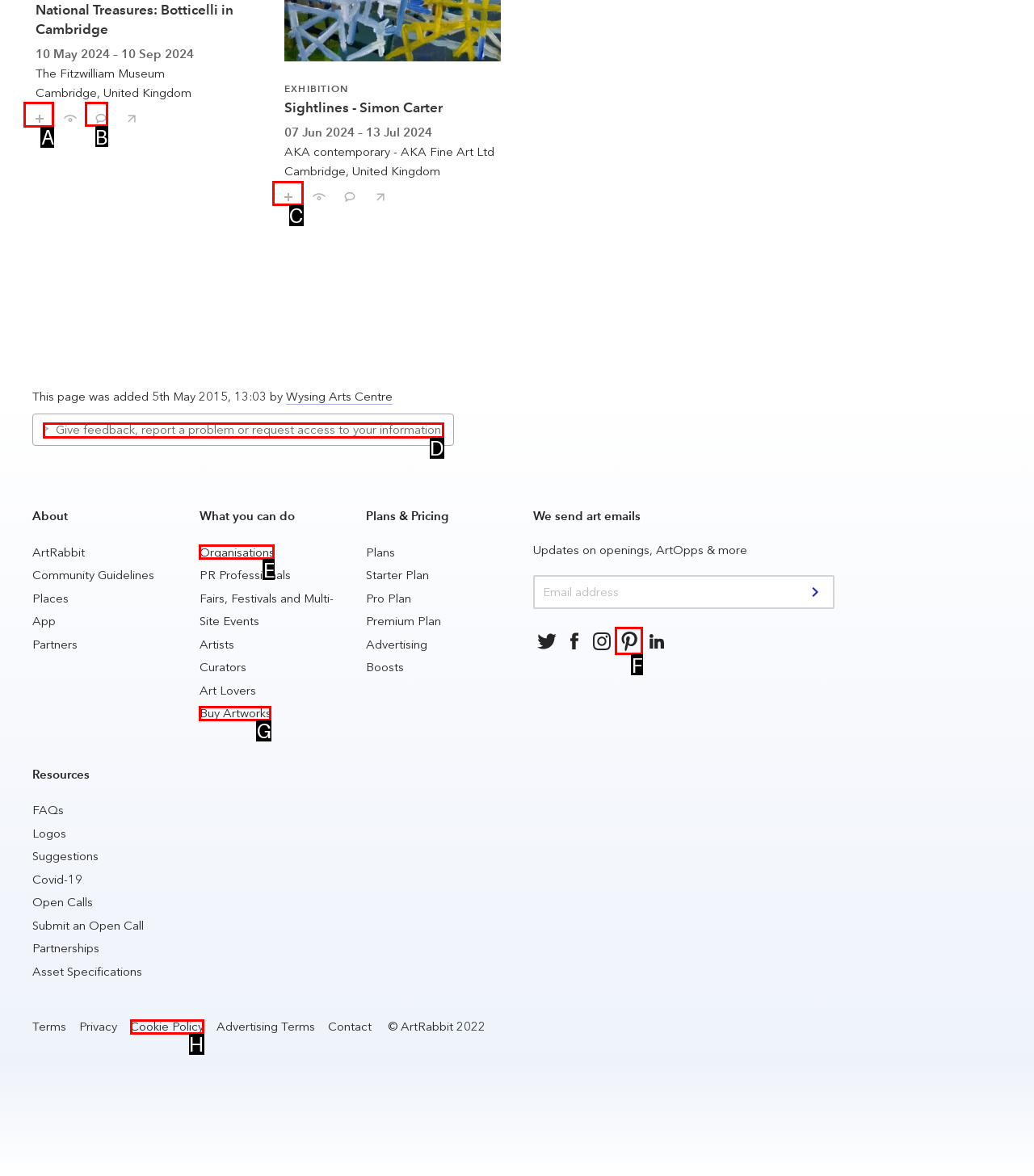Determine which element should be clicked for this task: Save National Treasures: Botticelli in Cambridge
Answer with the letter of the selected option.

A